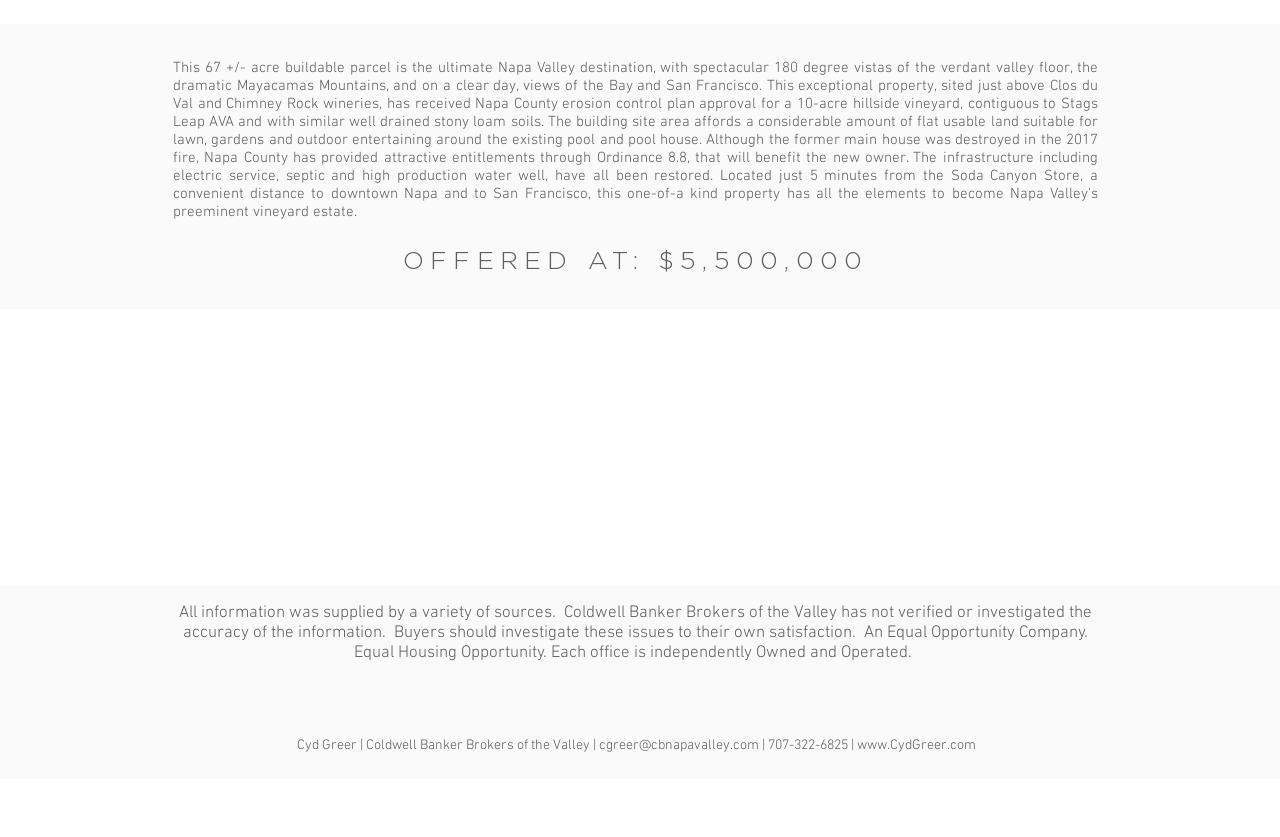What is the price of the property?
Provide a detailed answer to the question using information from the image.

The price of the property is mentioned in the heading 'OFFERED AT: $5,500,000' which is located at the top of the webpage.